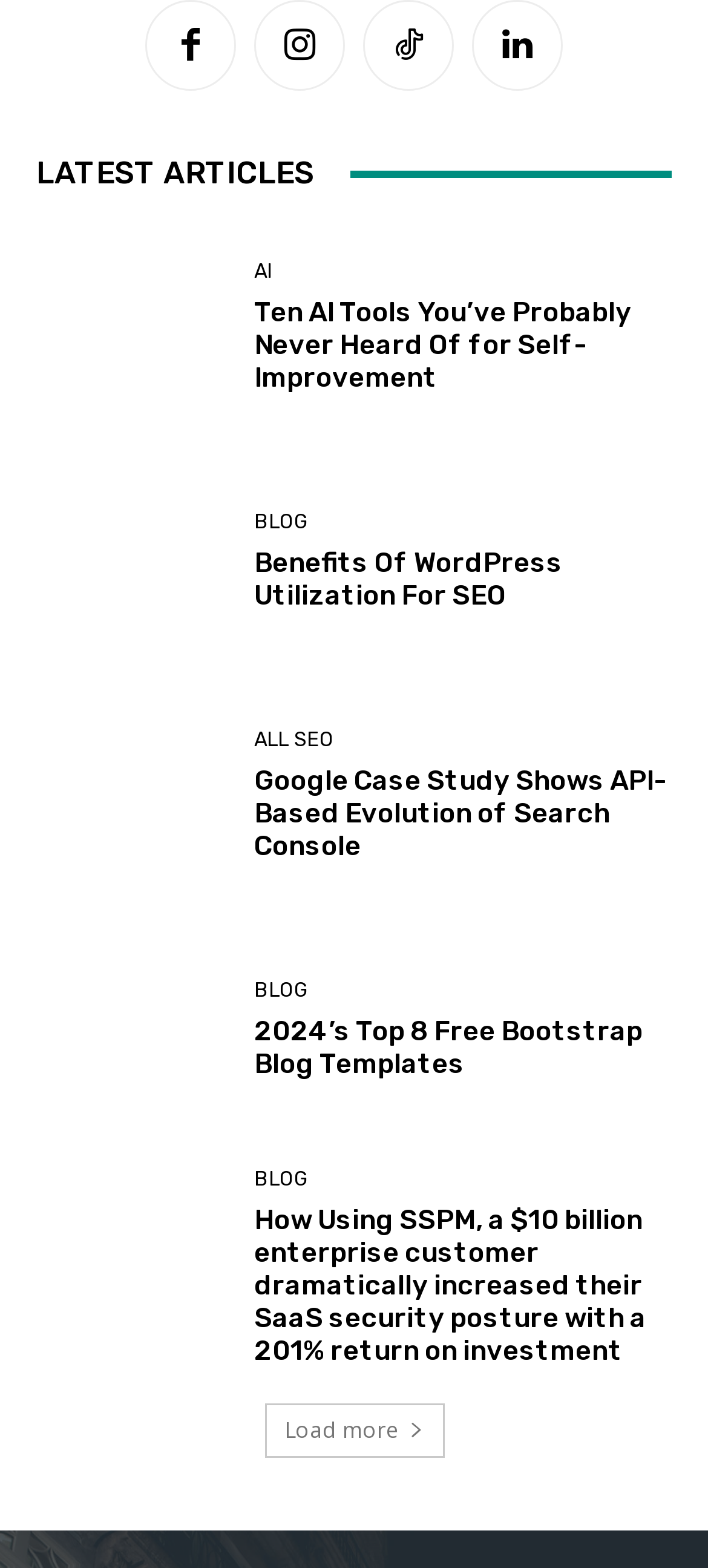Could you indicate the bounding box coordinates of the region to click in order to complete this instruction: "Read the article 'Google Case Study Shows API-Based Evolution of Search Console'".

[0.051, 0.447, 0.321, 0.569]